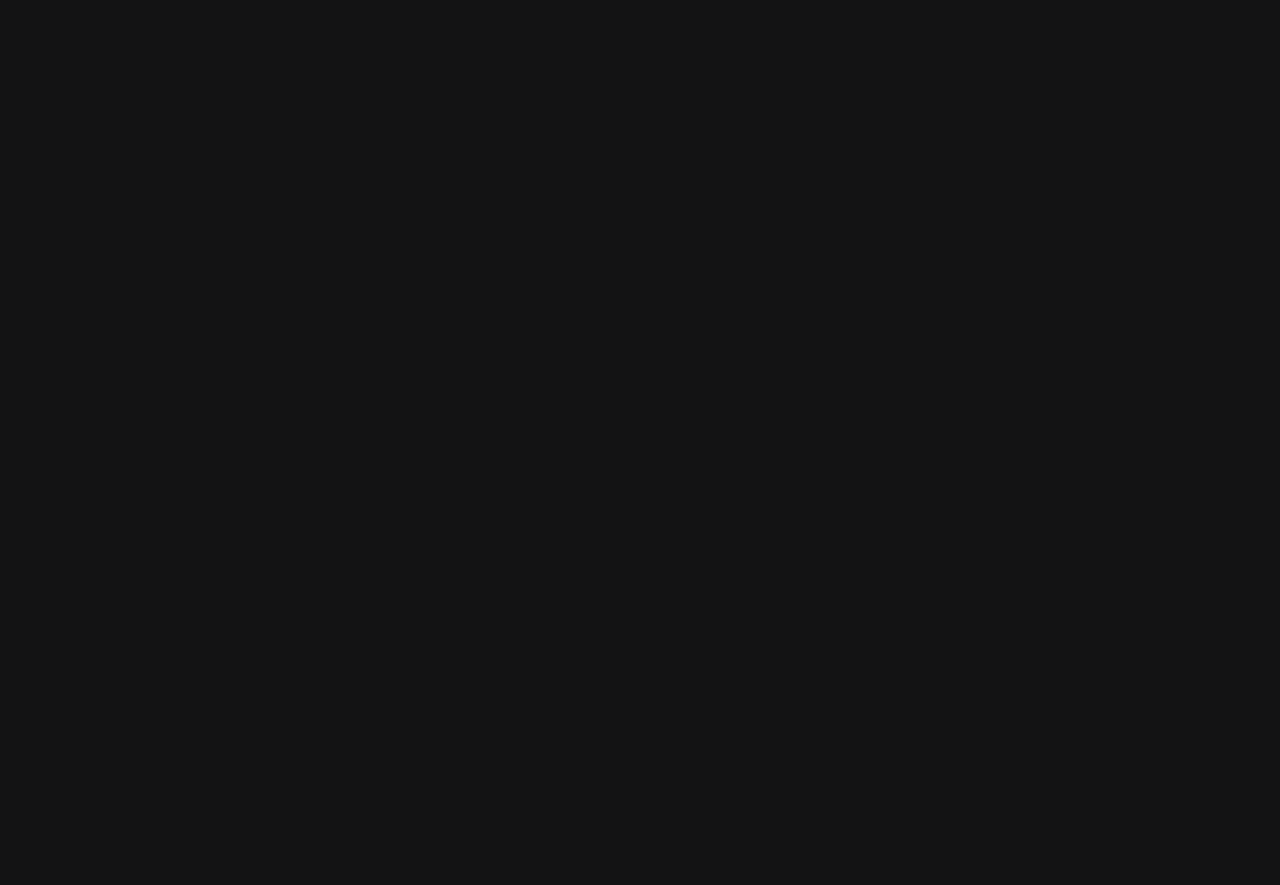Please find the bounding box coordinates of the element that needs to be clicked to perform the following instruction: "Click the Facebook link". The bounding box coordinates should be four float numbers between 0 and 1, represented as [left, top, right, bottom].

[0.022, 0.0, 0.044, 0.036]